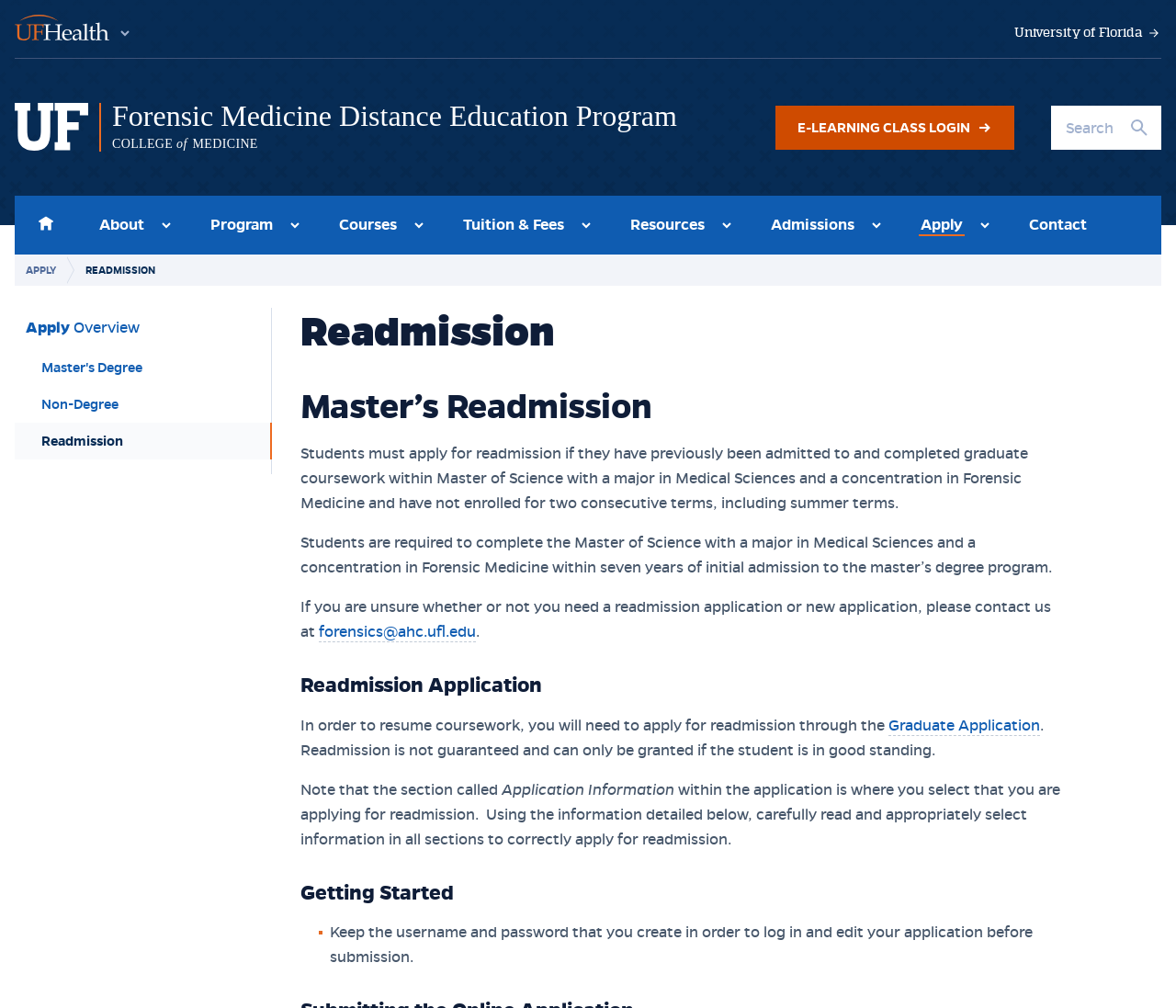Specify the bounding box coordinates of the region I need to click to perform the following instruction: "Go to the 'Home' page". The coordinates must be four float numbers in the range of 0 to 1, i.e., [left, top, right, bottom].

[0.012, 0.194, 0.066, 0.253]